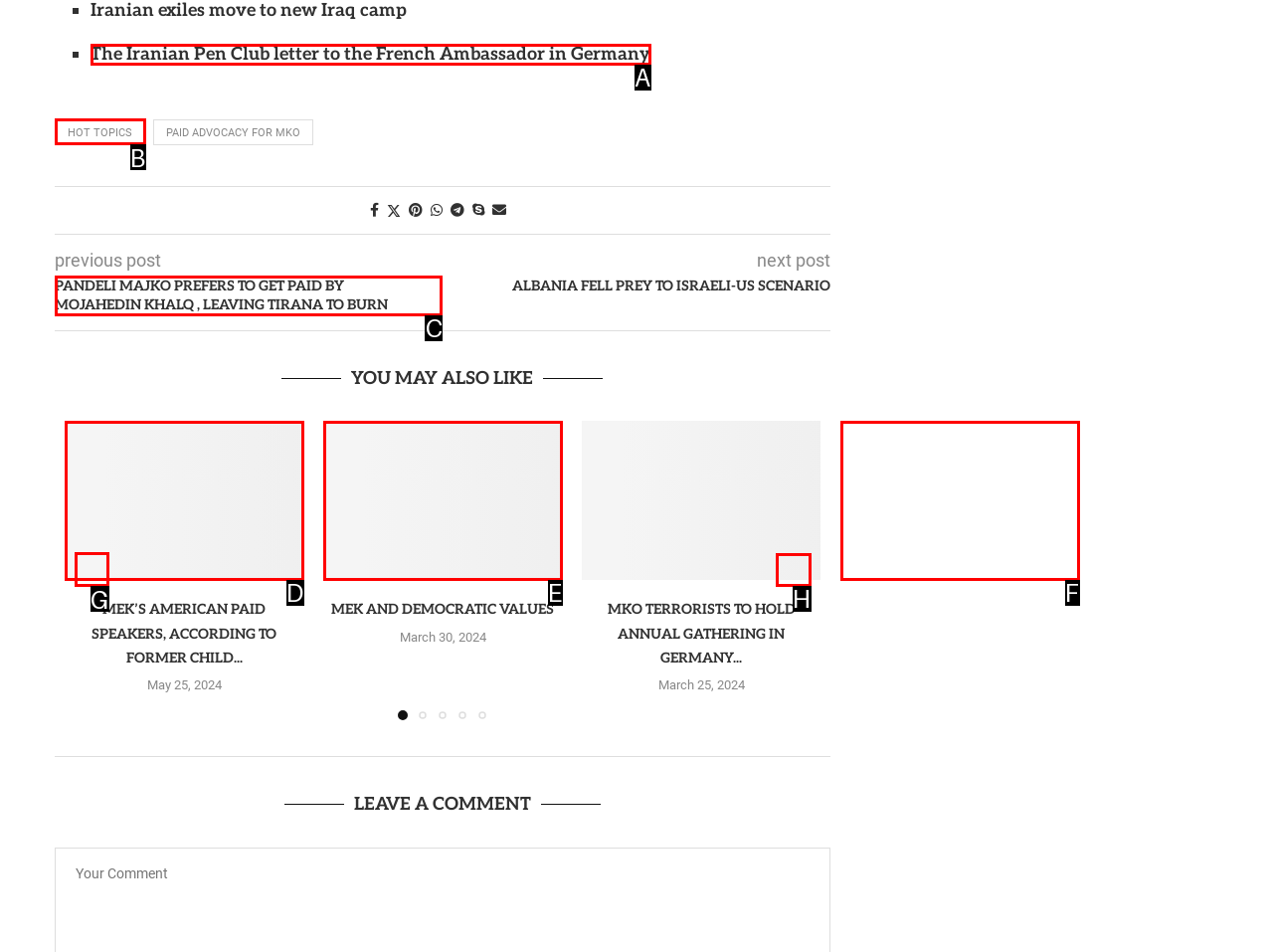To achieve the task: Go to the next slide, indicate the letter of the correct choice from the provided options.

H